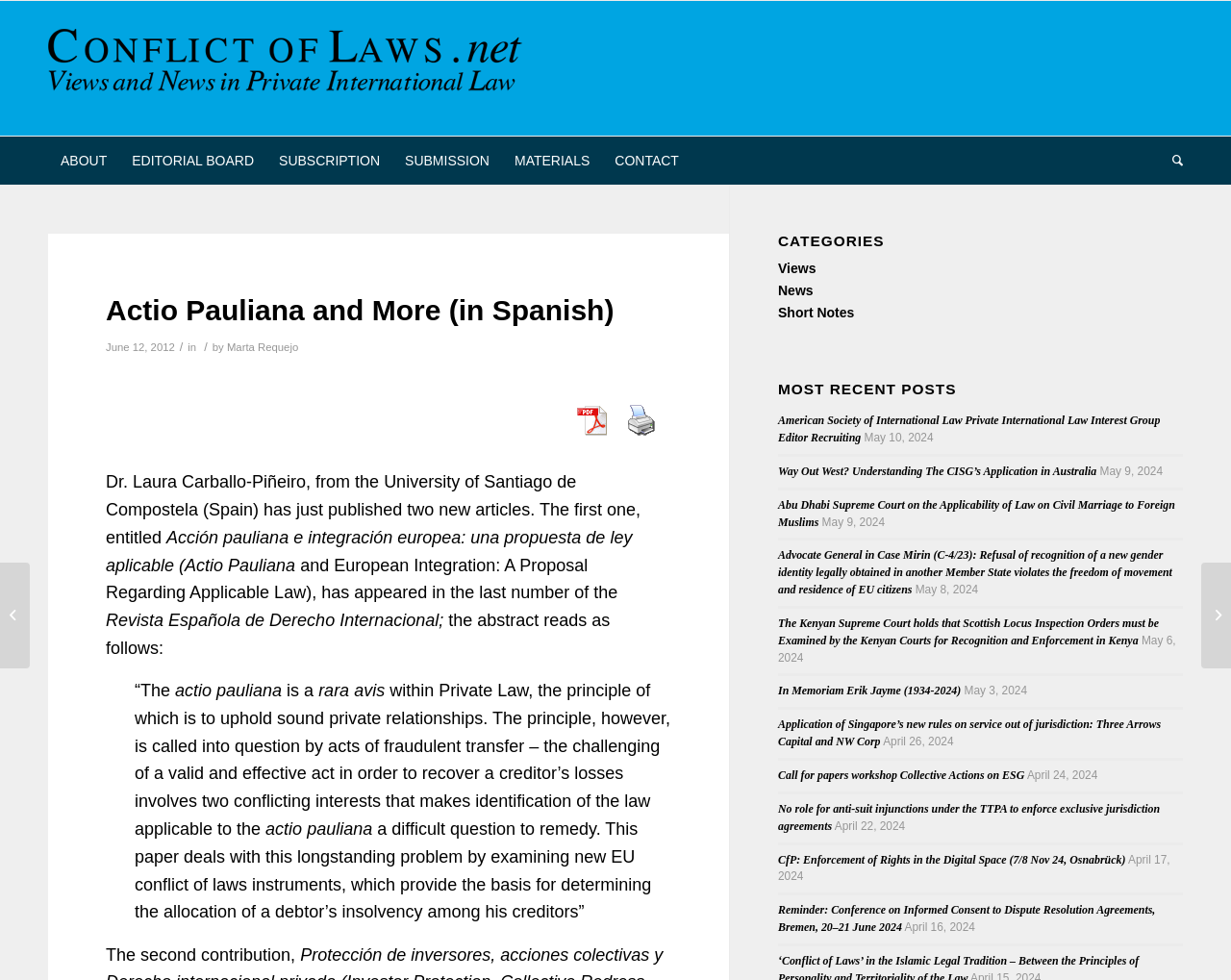Locate the coordinates of the bounding box for the clickable region that fulfills this instruction: "Search for something".

[0.942, 0.139, 0.961, 0.188]